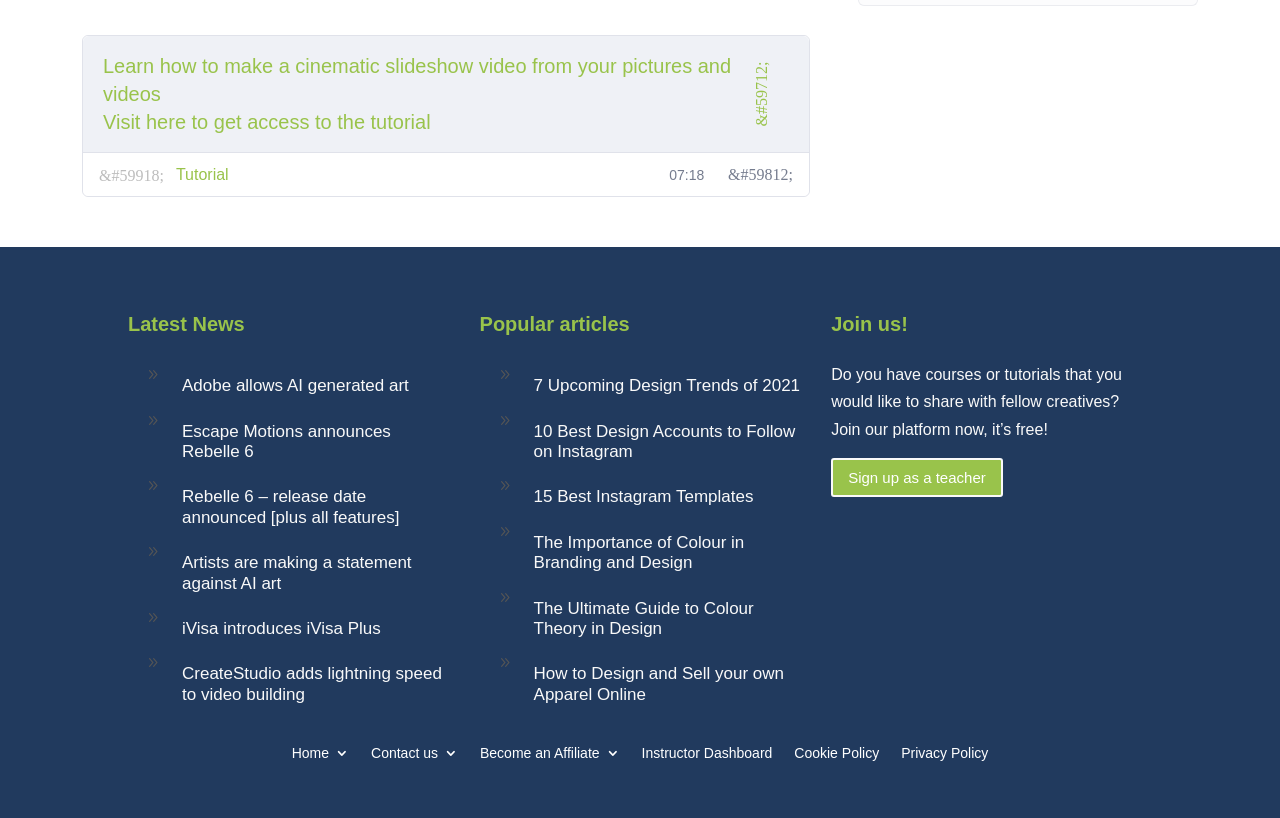Locate the bounding box coordinates of the clickable area to execute the instruction: "Learn how to make a cinematic slideshow video". Provide the coordinates as four float numbers between 0 and 1, represented as [left, top, right, bottom].

[0.065, 0.044, 0.632, 0.185]